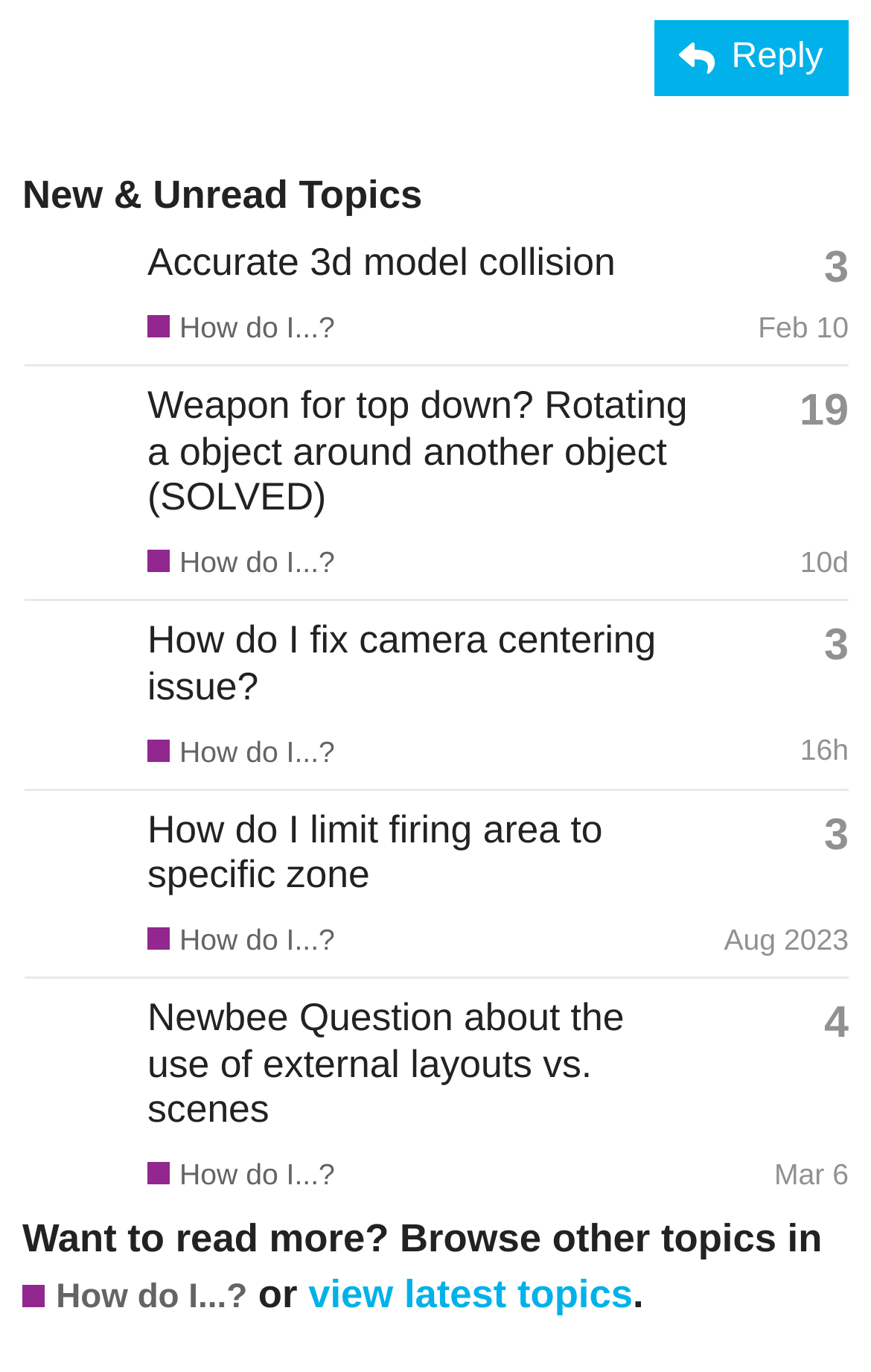Please find and report the bounding box coordinates of the element to click in order to perform the following action: "View the latest topics". The coordinates should be expressed as four float numbers between 0 and 1, in the format [left, top, right, bottom].

[0.354, 0.926, 0.727, 0.959]